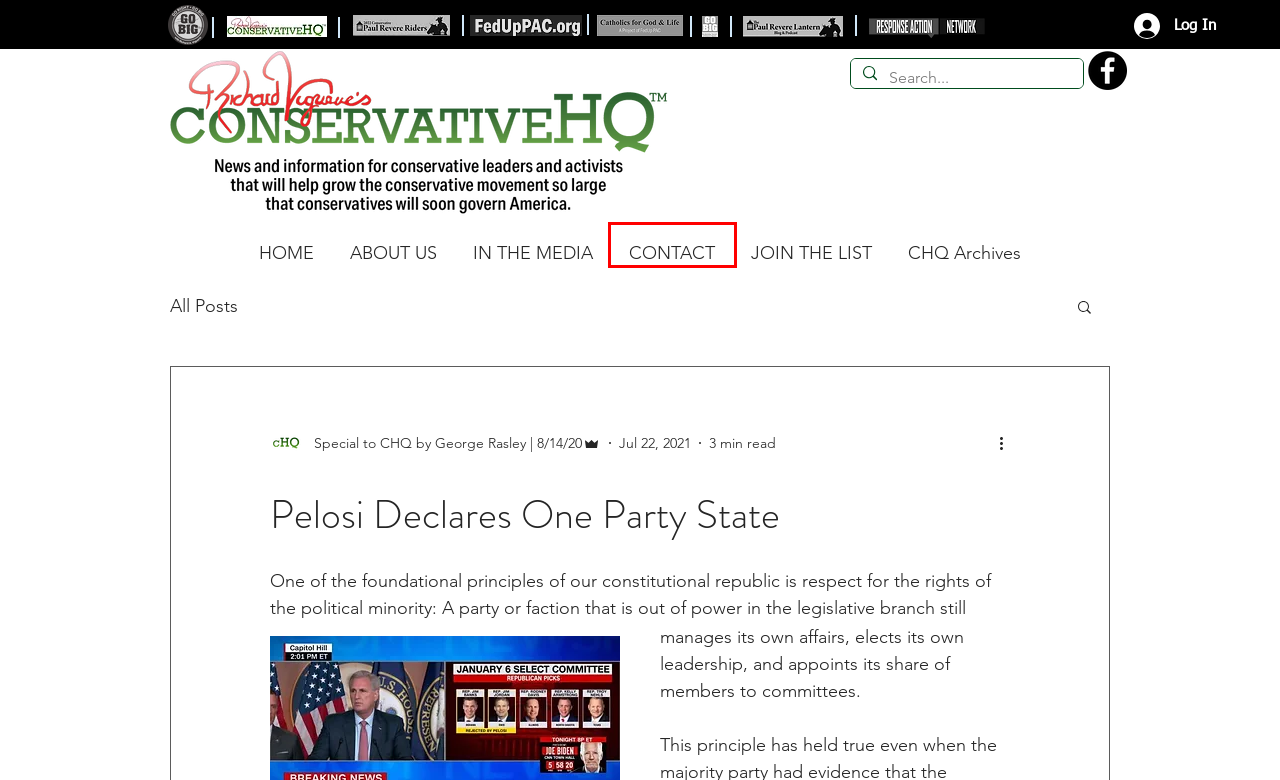A screenshot of a webpage is provided, featuring a red bounding box around a specific UI element. Identify the webpage description that most accurately reflects the new webpage after interacting with the selected element. Here are the candidates:
A. CHQ Archives | ConservativeHQ
B. ABOUT US | ConservativeHQ
C. IN THE MEDIA | ConservativeHQ
D. JOIN THE LIST | ConservativeHQ
E. CONTACT | ConservativeHQ
F. Privacy Policy | ConservativeHQ
G. Conservative HQ | Original News
H. Who Is The W.H.O.?

E